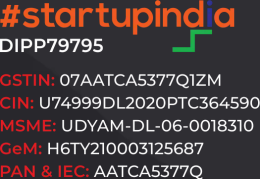What is the DIPP number?
Could you please answer the question thoroughly and with as much detail as possible?

The DIPP number, which is one of the specific identifiers listed, is '79795'. This number is likely related to the startup's registration and identification details.